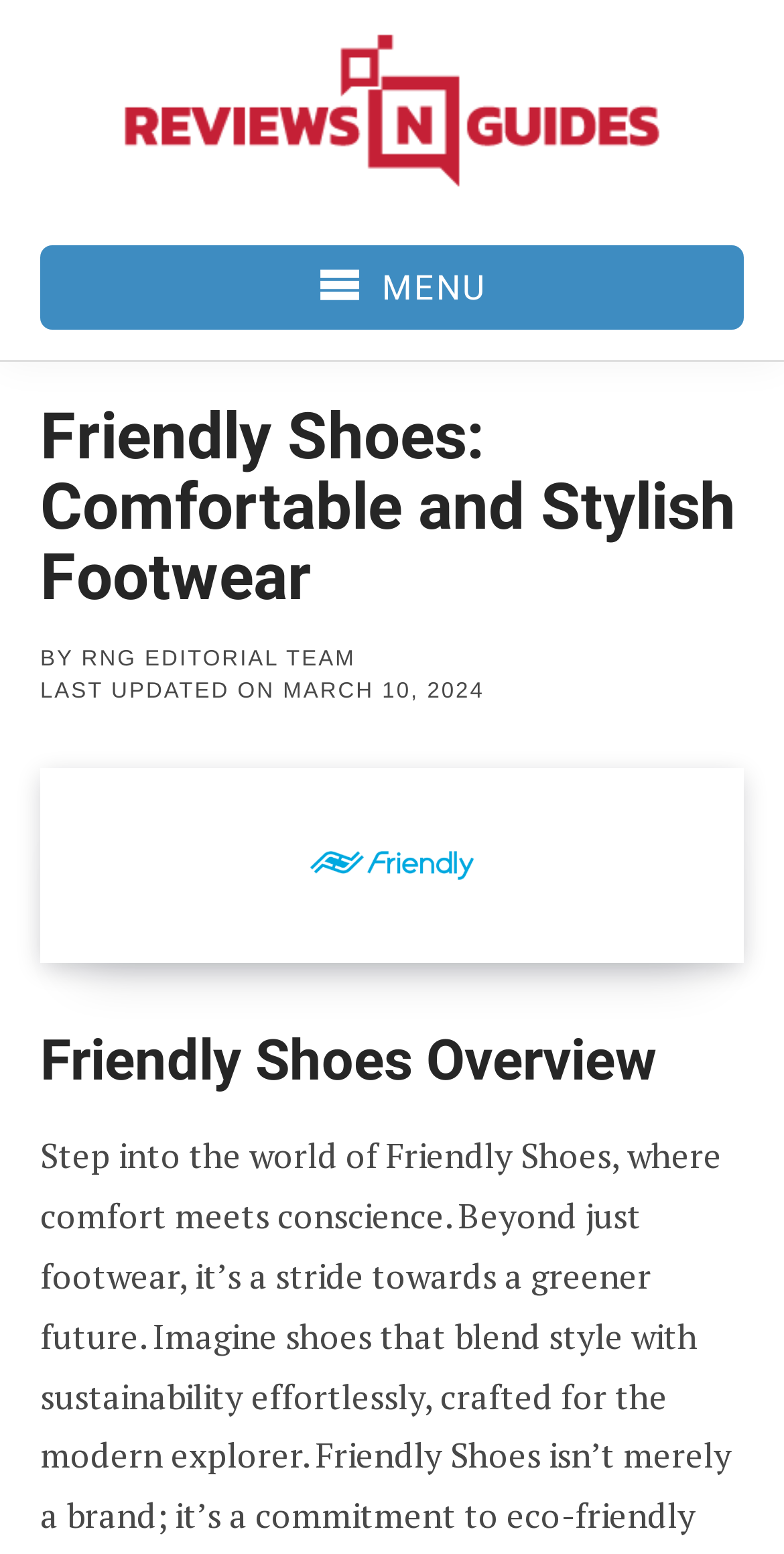Describe the webpage in detail, including text, images, and layout.

The webpage is about Friendly Shoes, a brand that offers comfortable and stylish footwear. At the top left corner, there is a logo of "reviewsnguidesnew" accompanied by a link with the same name. Next to the logo, a "MENU" button is located. 

Below the logo and the "MENU" button, there is a header section that spans the entire width of the page. Within this section, the main title "Friendly Shoes: Comfortable and Stylish Footwear" is prominently displayed. To the right of the title, there is a "BY" label, followed by a link to the "RNG EDITORIAL TEAM". Below this, the last updated date "MARCH 10, 2024" is shown.

Further down, there is a large image of "Friendly Shoes" that occupies most of the width of the page. Above the image, a heading "Friendly Shoes Overview" is displayed, indicating that the content below is an overview of the brand.